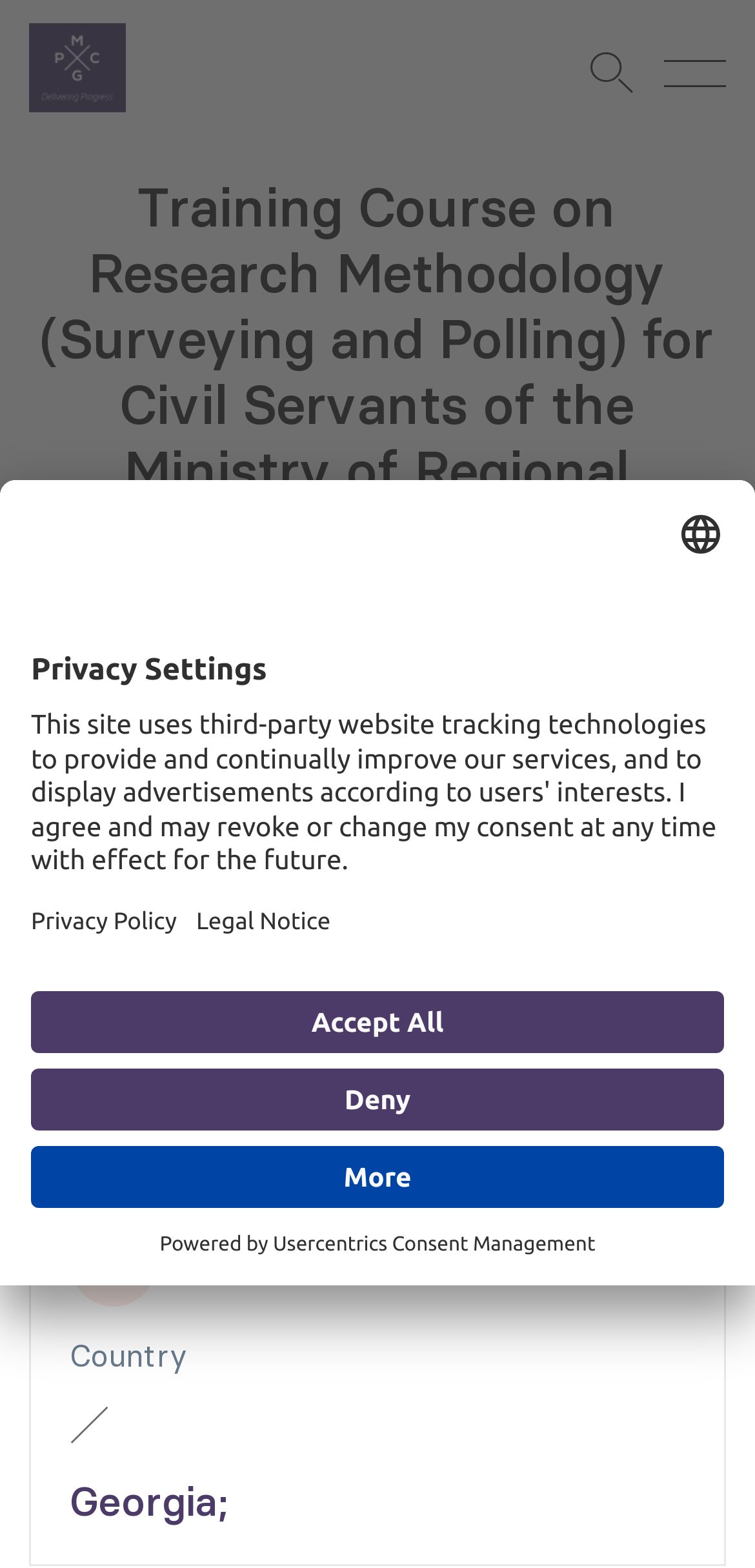Find and generate the main title of the webpage.

Training Course on Research Methodology (Surveying and Polling) for Civil Servants of the Ministry of Regional Development and Infrastructure of Georgia (MRDI)